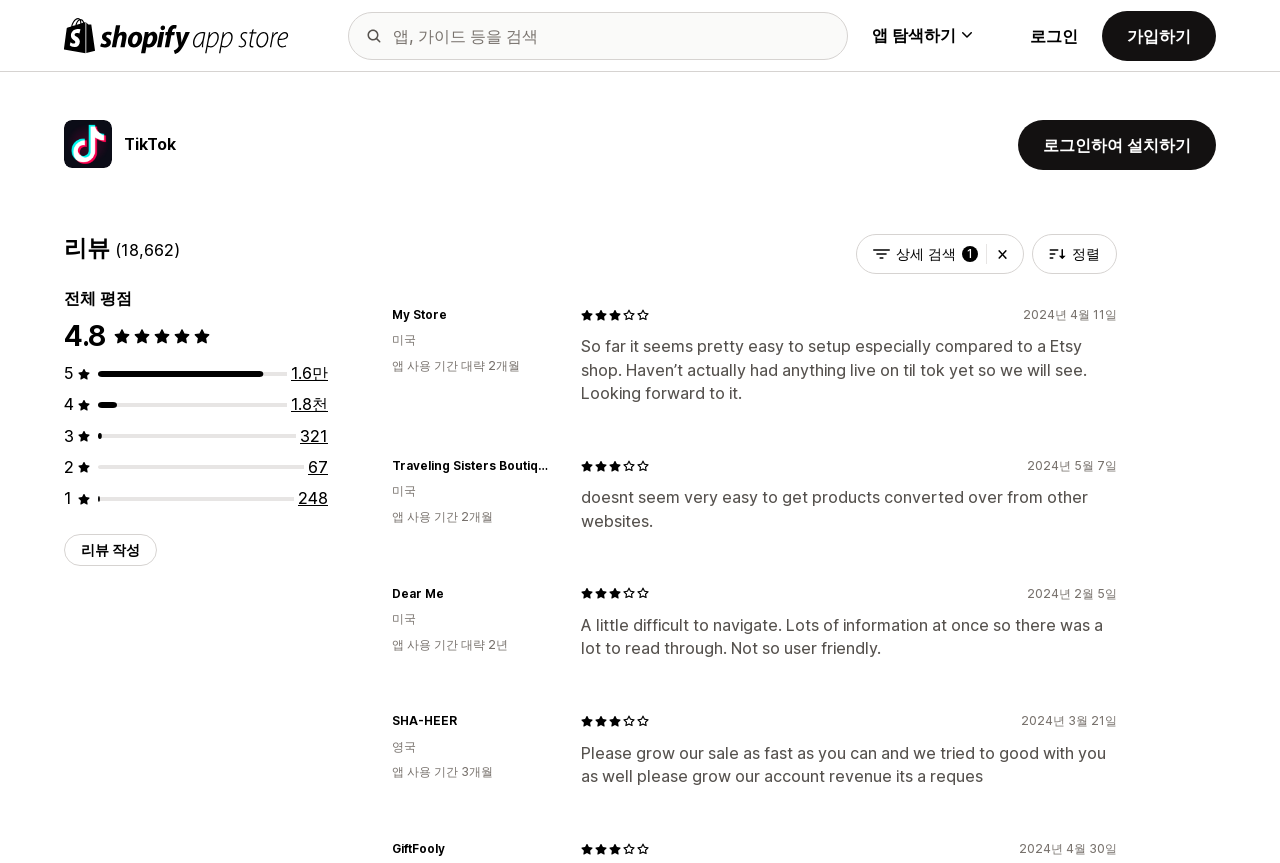What is the logo on the top left corner?
Use the screenshot to answer the question with a single word or phrase.

Shopify App Store